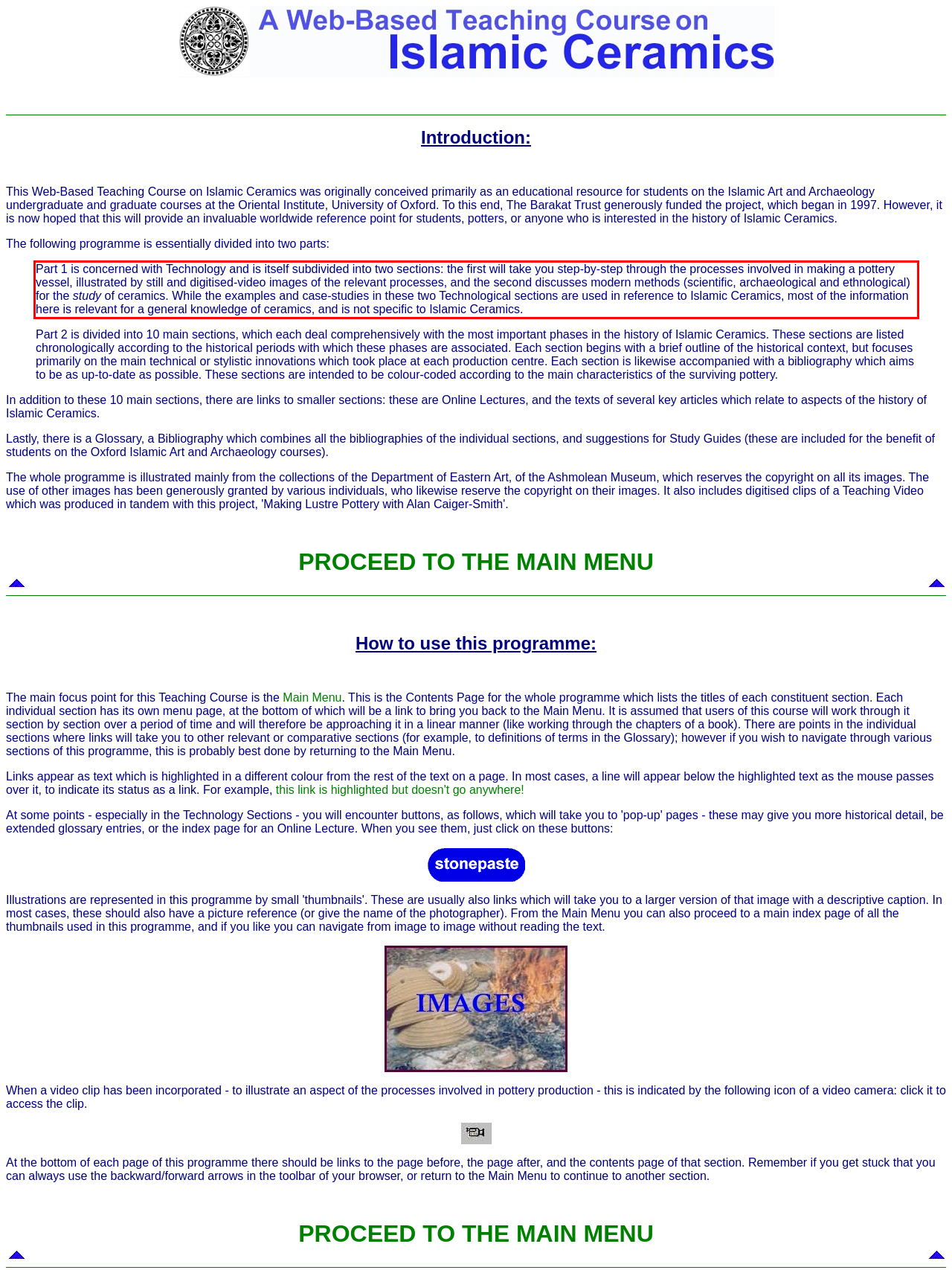There is a UI element on the webpage screenshot marked by a red bounding box. Extract and generate the text content from within this red box.

Part 1 is concerned with Technology and is itself subdivided into two sections: the first will take you step-by-step through the processes involved in making a pottery vessel, illustrated by still and digitised-video images of the relevant processes, and the second discusses modern methods (scientific, archaeological and ethnological) for the study of ceramics. While the examples and case-studies in these two Technological sections are used in reference to Islamic Ceramics, most of the information here is relevant for a general knowledge of ceramics, and is not specific to Islamic Ceramics.